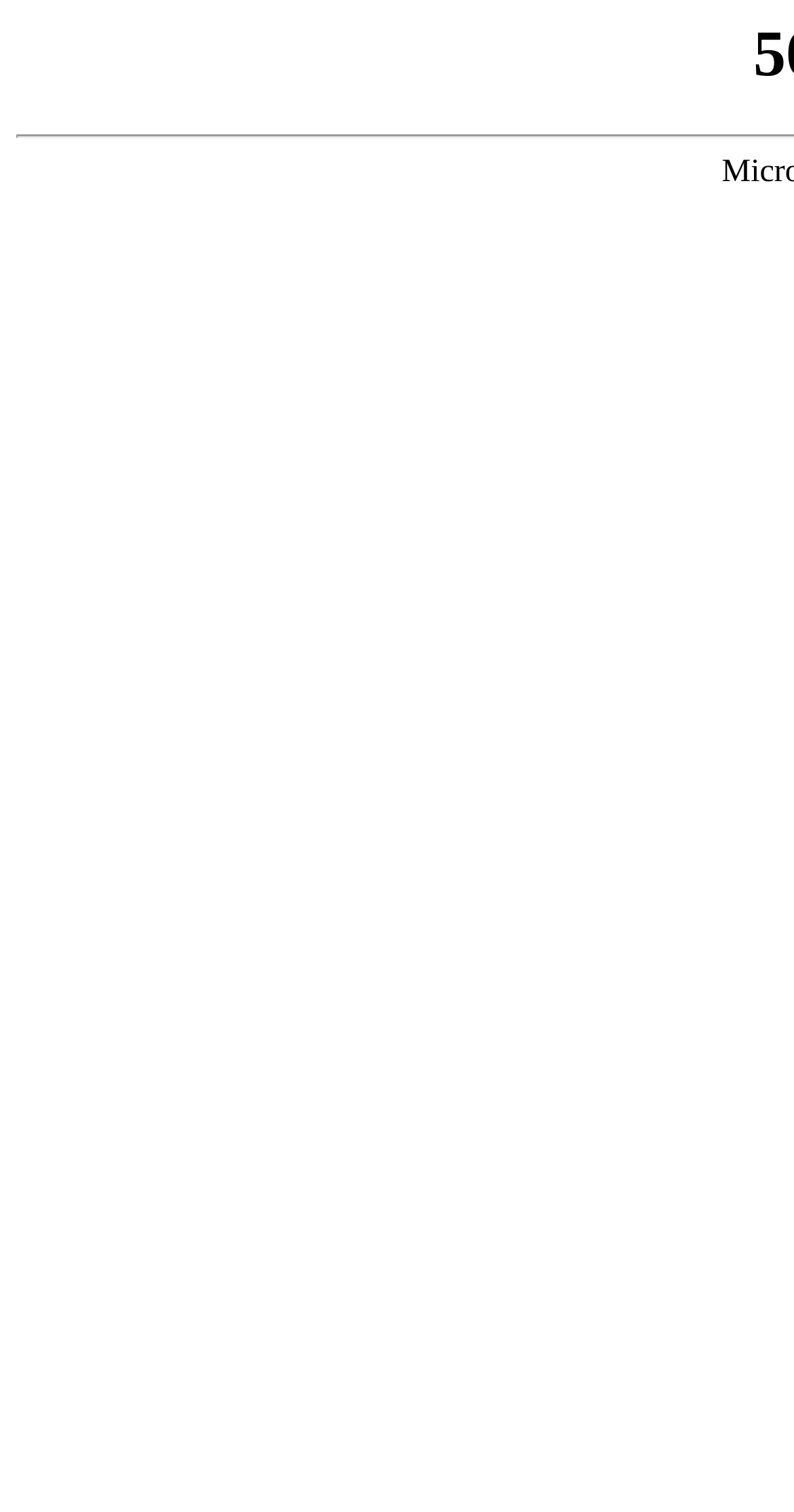Identify the text that serves as the heading for the webpage and generate it.

502 Bad Gateway